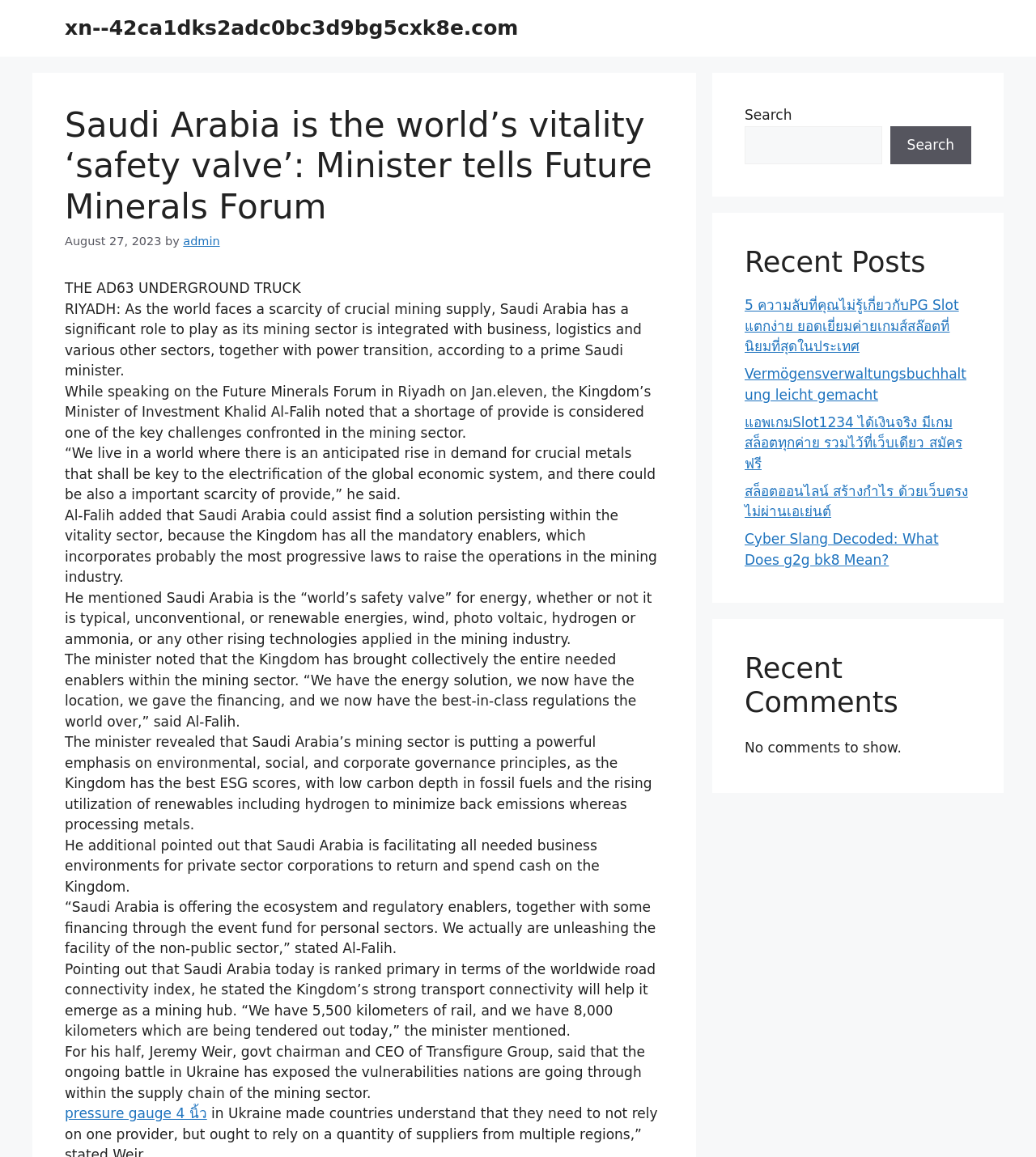Identify the first-level heading on the webpage and generate its text content.

Saudi Arabia is the world’s vitality ‘safety valve’: Minister tells Future Minerals Forum